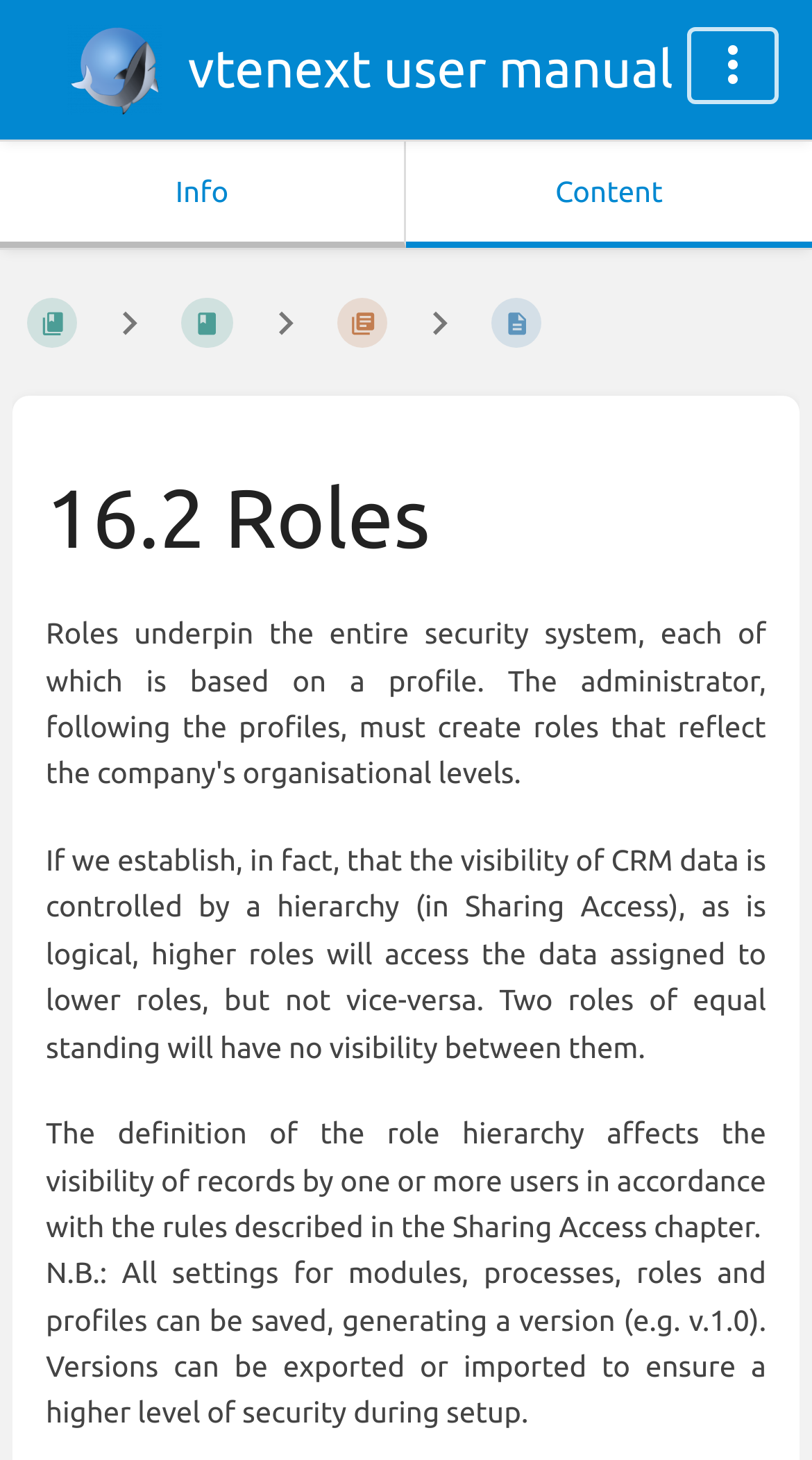What is the purpose of saving versions of settings?
Answer with a single word or phrase by referring to the visual content.

Ensure security during setup